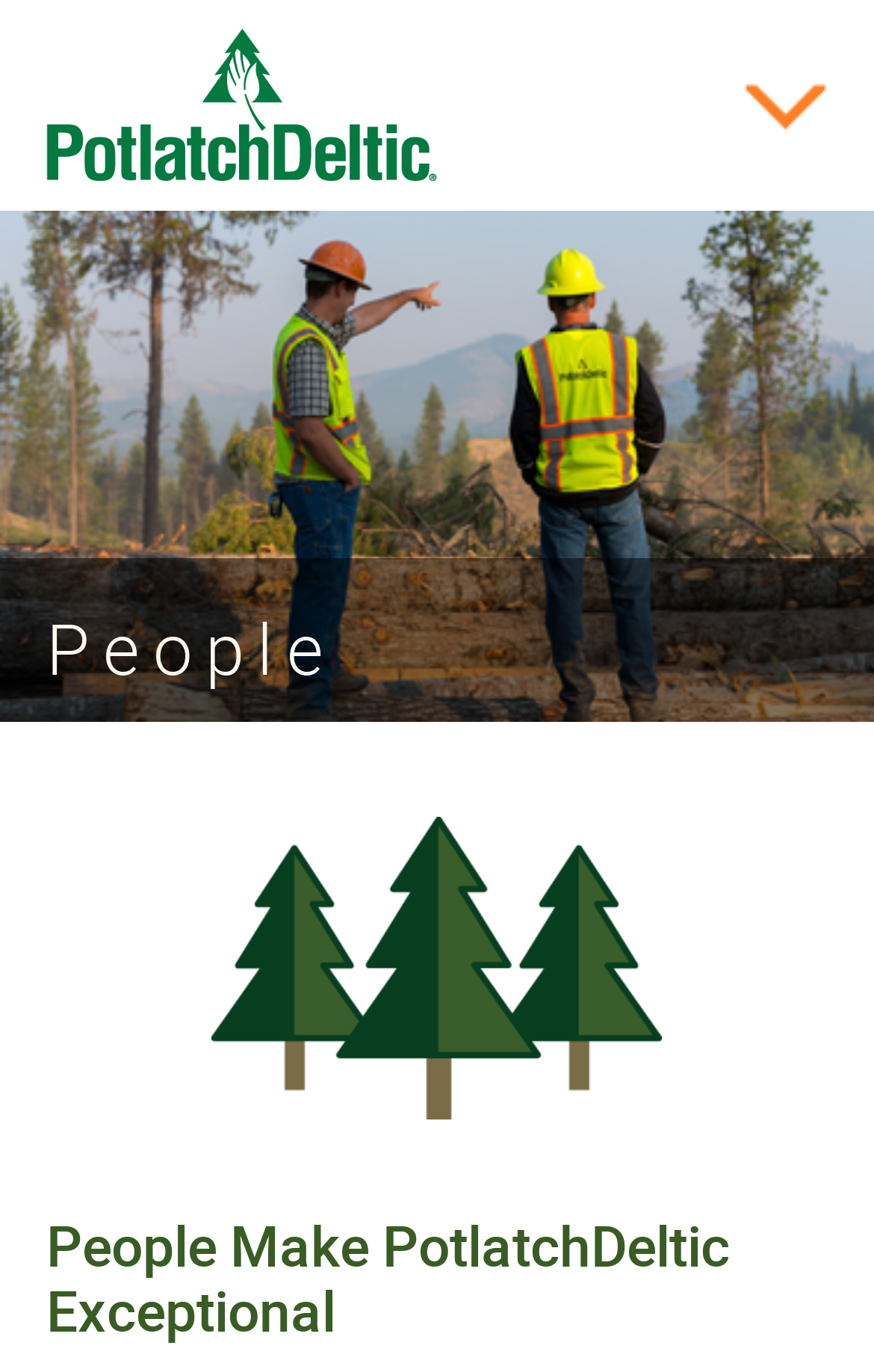Respond to the question below with a concise word or phrase:
How many images are on this webpage?

4